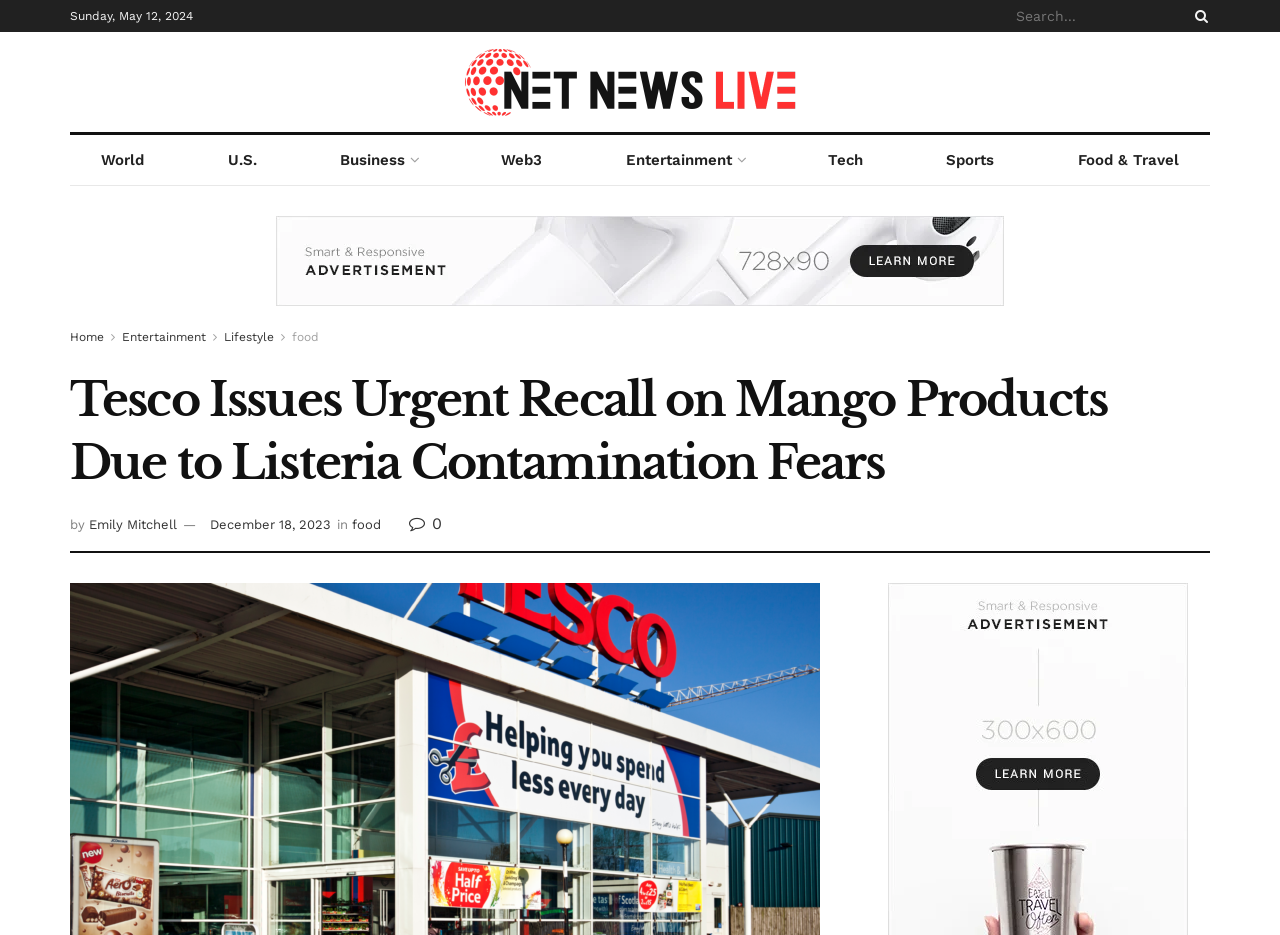Determine the coordinates of the bounding box for the clickable area needed to execute this instruction: "Search for something".

[0.794, 0.0, 0.945, 0.034]